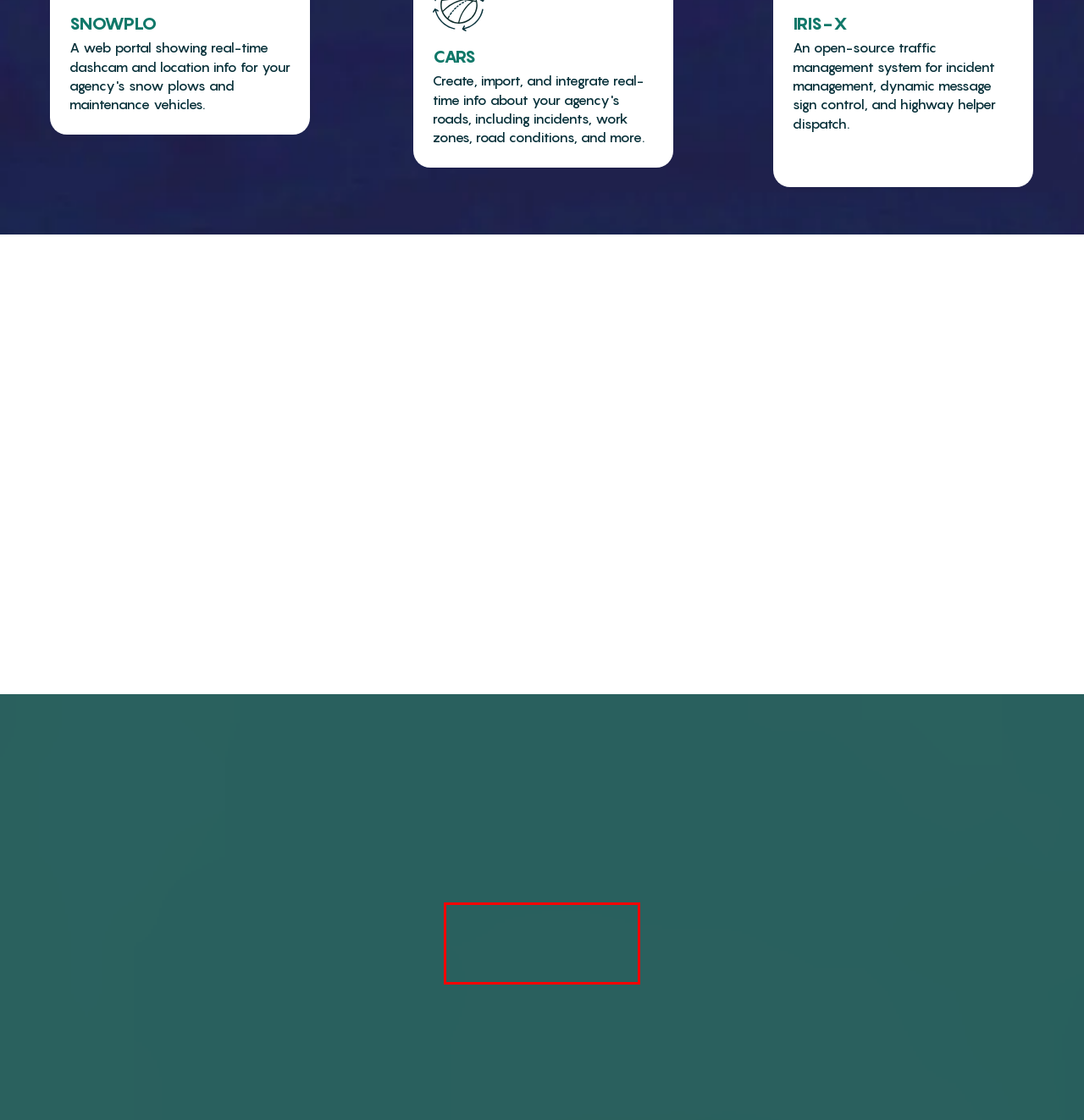Please identify and extract the text from the UI element that is surrounded by a red bounding box in the provided webpage screenshot.

"I frequently use Department of Transportation sites for travel . . . but Kansas beat it all to heck! Thanks."